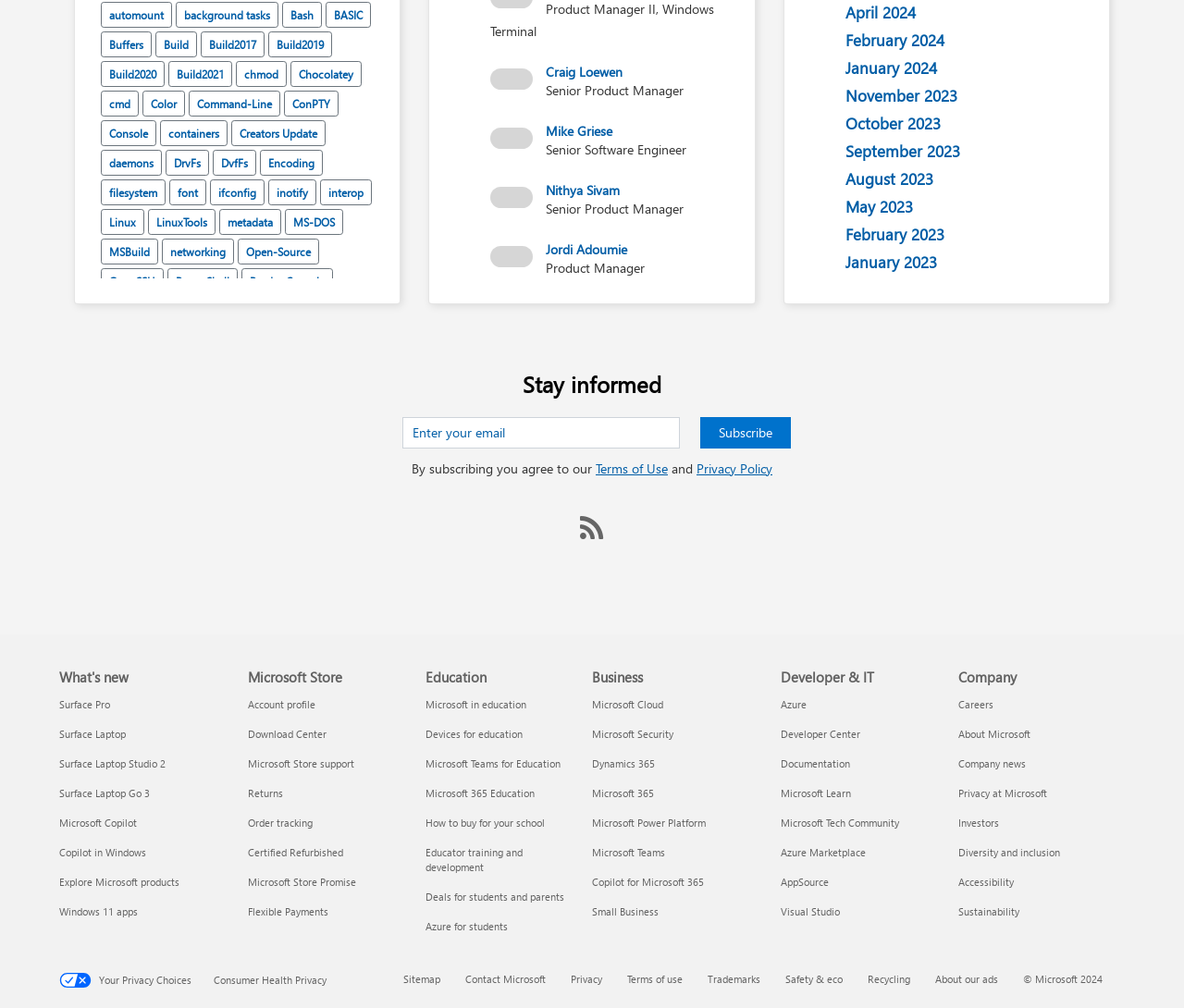What is the purpose of the webpage?
With the help of the image, please provide a detailed response to the question.

The webpage appears to be a documentation or information page, given the numerous links and static text elements that provide details about Windows Terminal, its features, and related concepts.